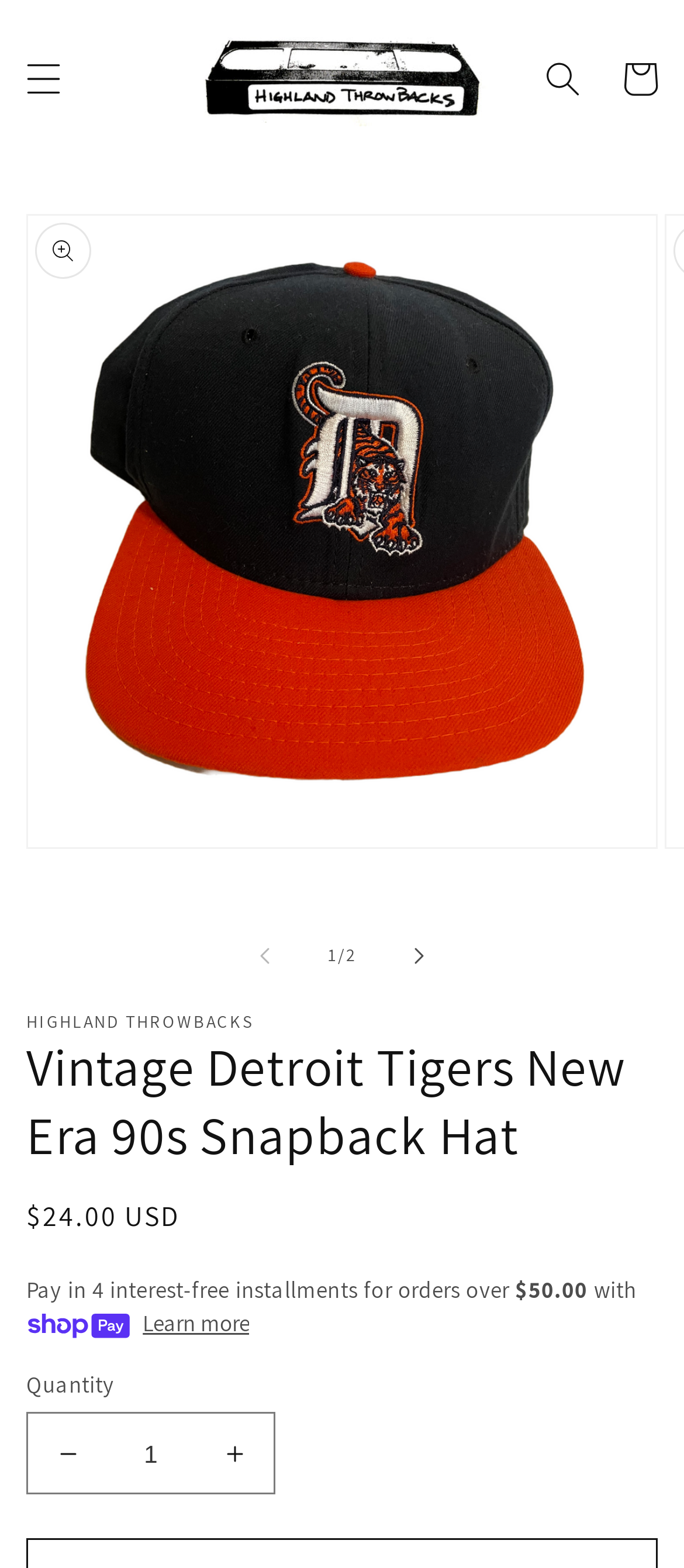Please provide the main heading of the webpage content.

Vintage Detroit Tigers New Era 90s Snapback Hat